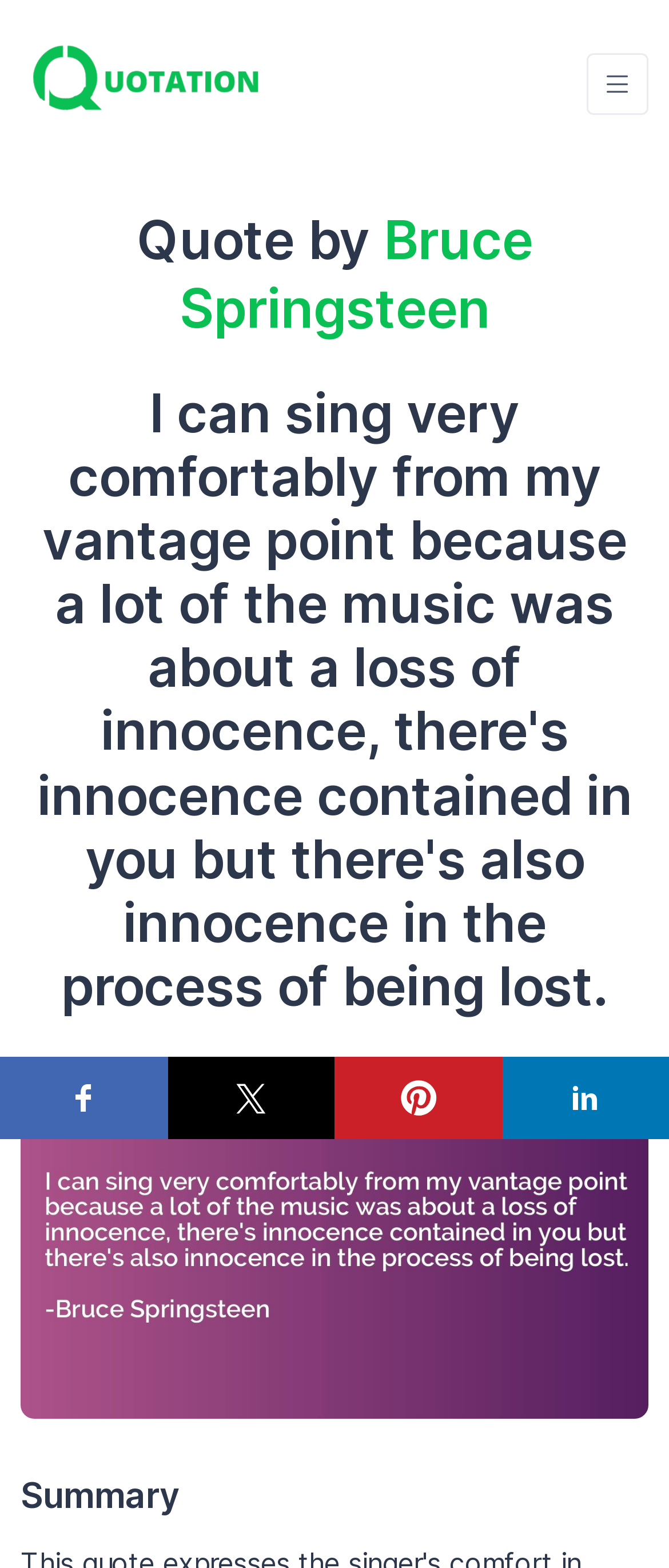What is the purpose of the button 'Toggle navigation'?
Look at the screenshot and provide an in-depth answer.

The button 'Toggle navigation' is likely used to control the navigation menu, as indicated by the 'controls' attribute pointing to 'navbarNavDropdown'.